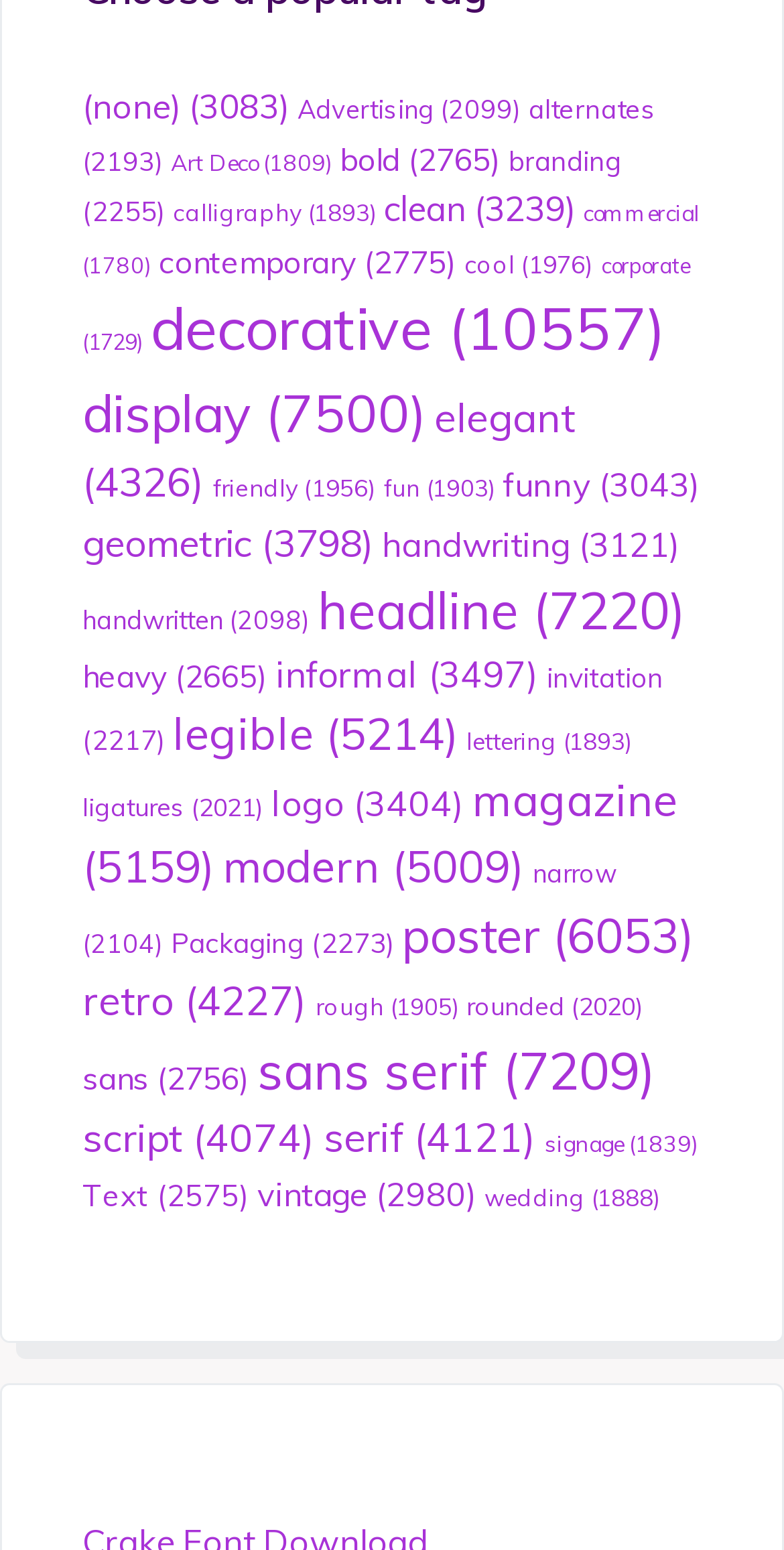What is the category that appears third in the list?
Answer the question with a single word or phrase, referring to the image.

alternates